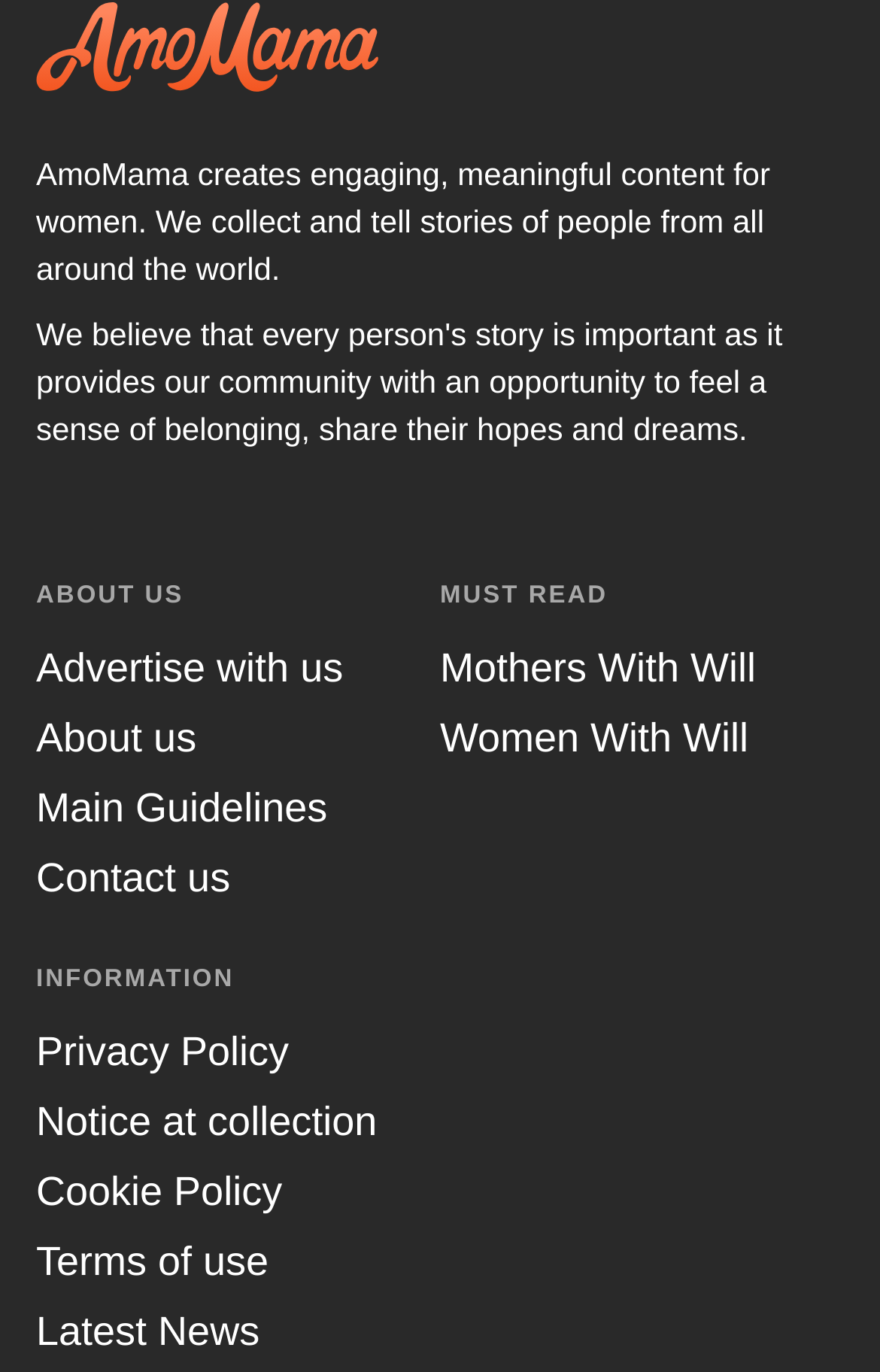Please identify the bounding box coordinates of the element I should click to complete this instruction: 'view mothers with will'. The coordinates should be given as four float numbers between 0 and 1, like this: [left, top, right, bottom].

[0.5, 0.47, 0.859, 0.503]